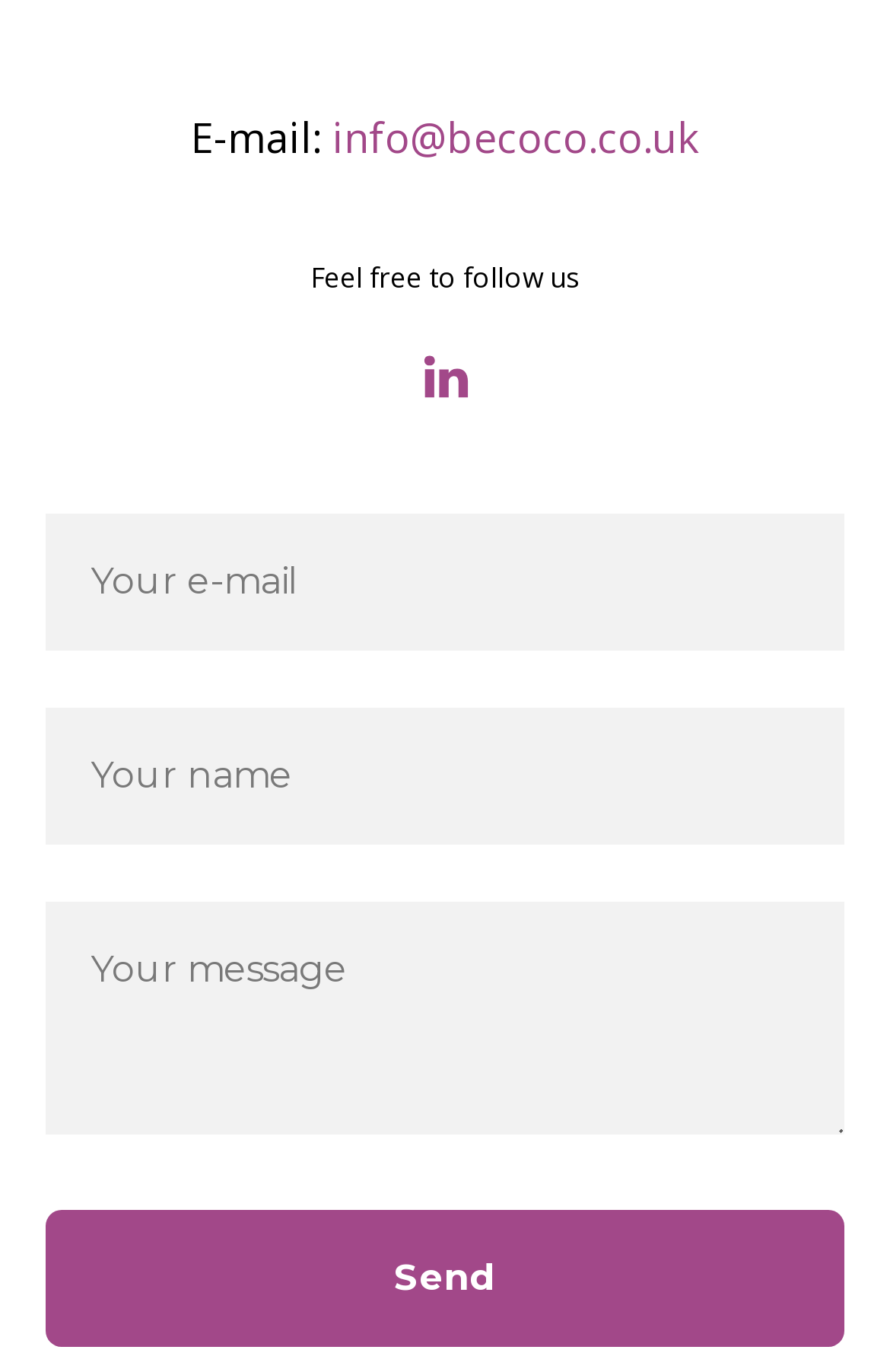Given the description "parent_node: Your name name="Name"", provide the bounding box coordinates of the corresponding UI element.

[0.051, 0.515, 0.949, 0.615]